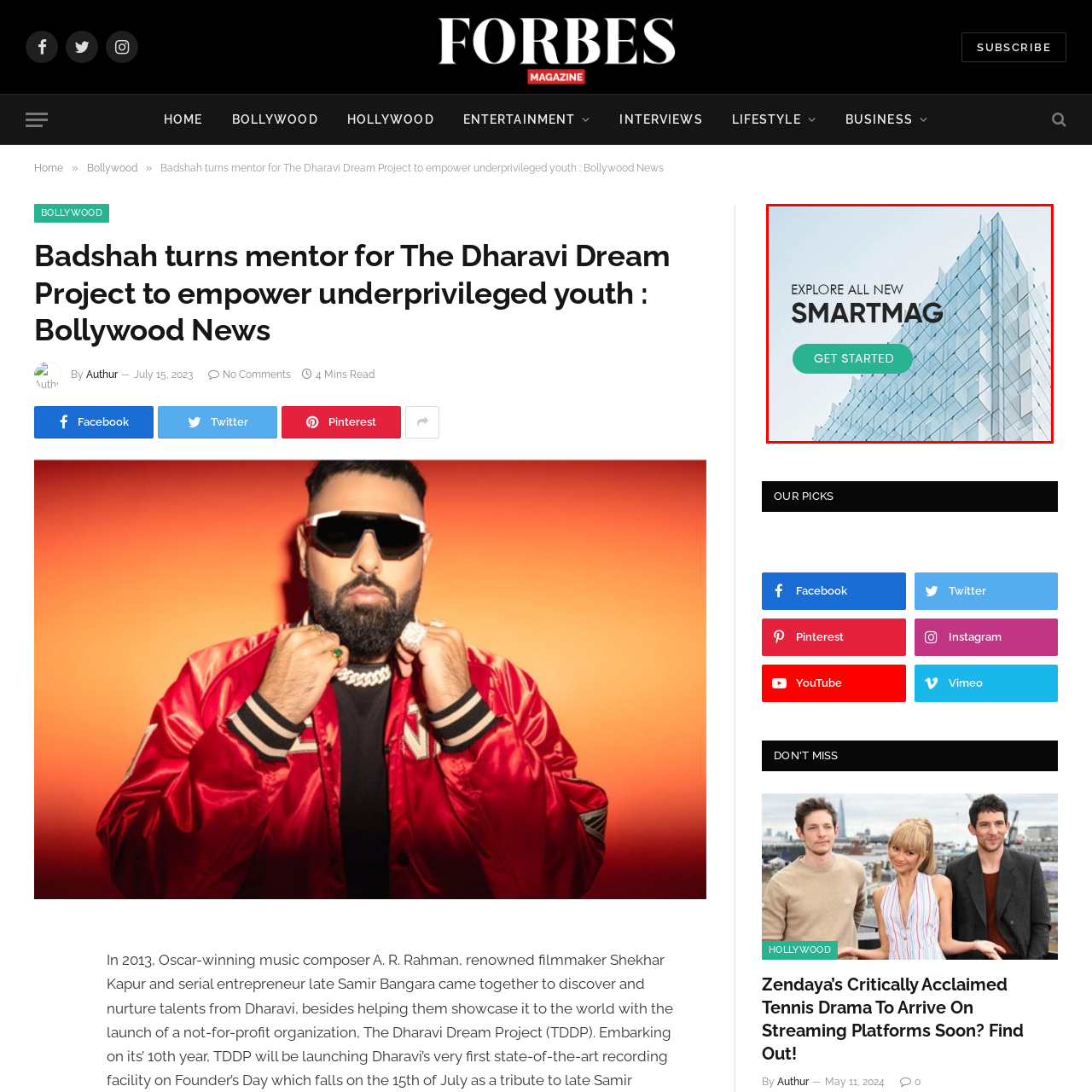What is the purpose of the text overlay?
Observe the section of the image outlined in red and answer concisely with a single word or phrase.

to invite viewers